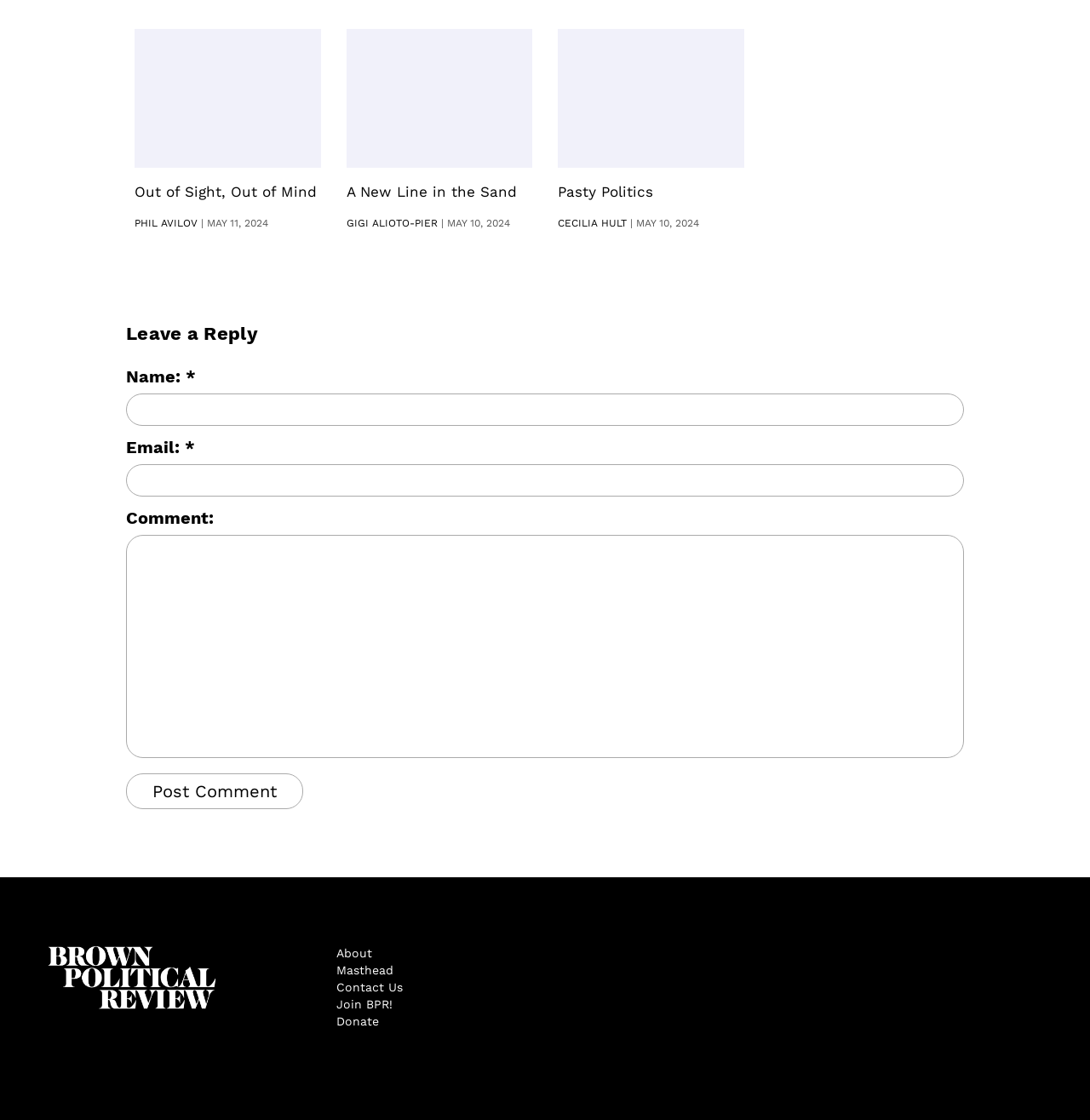What is the label of the first textbox in the comment section?
Relying on the image, give a concise answer in one word or a brief phrase.

Name: